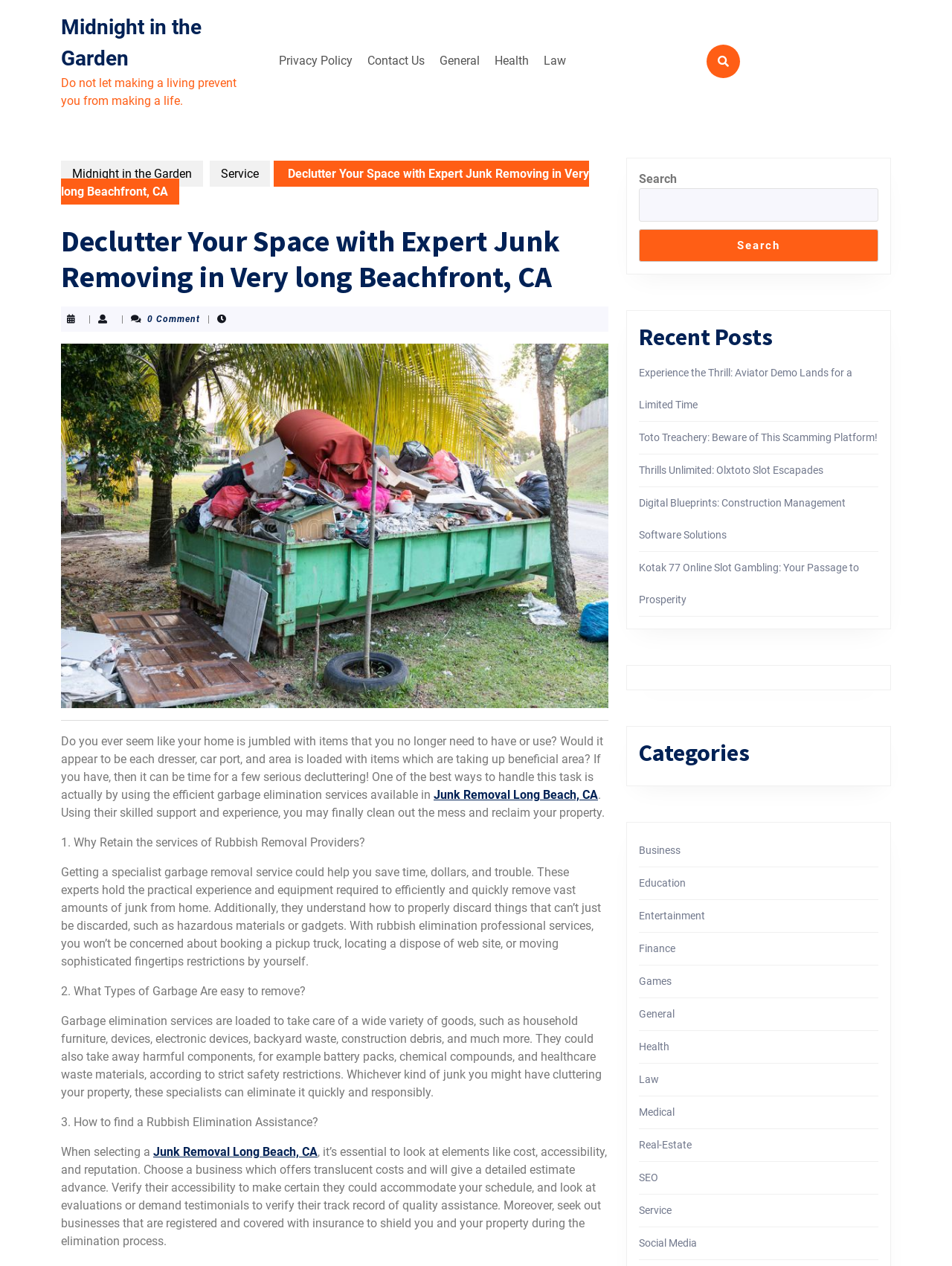Please identify the bounding box coordinates of the clickable area that will fulfill the following instruction: "Search for something". The coordinates should be in the format of four float numbers between 0 and 1, i.e., [left, top, right, bottom].

[0.671, 0.149, 0.923, 0.175]